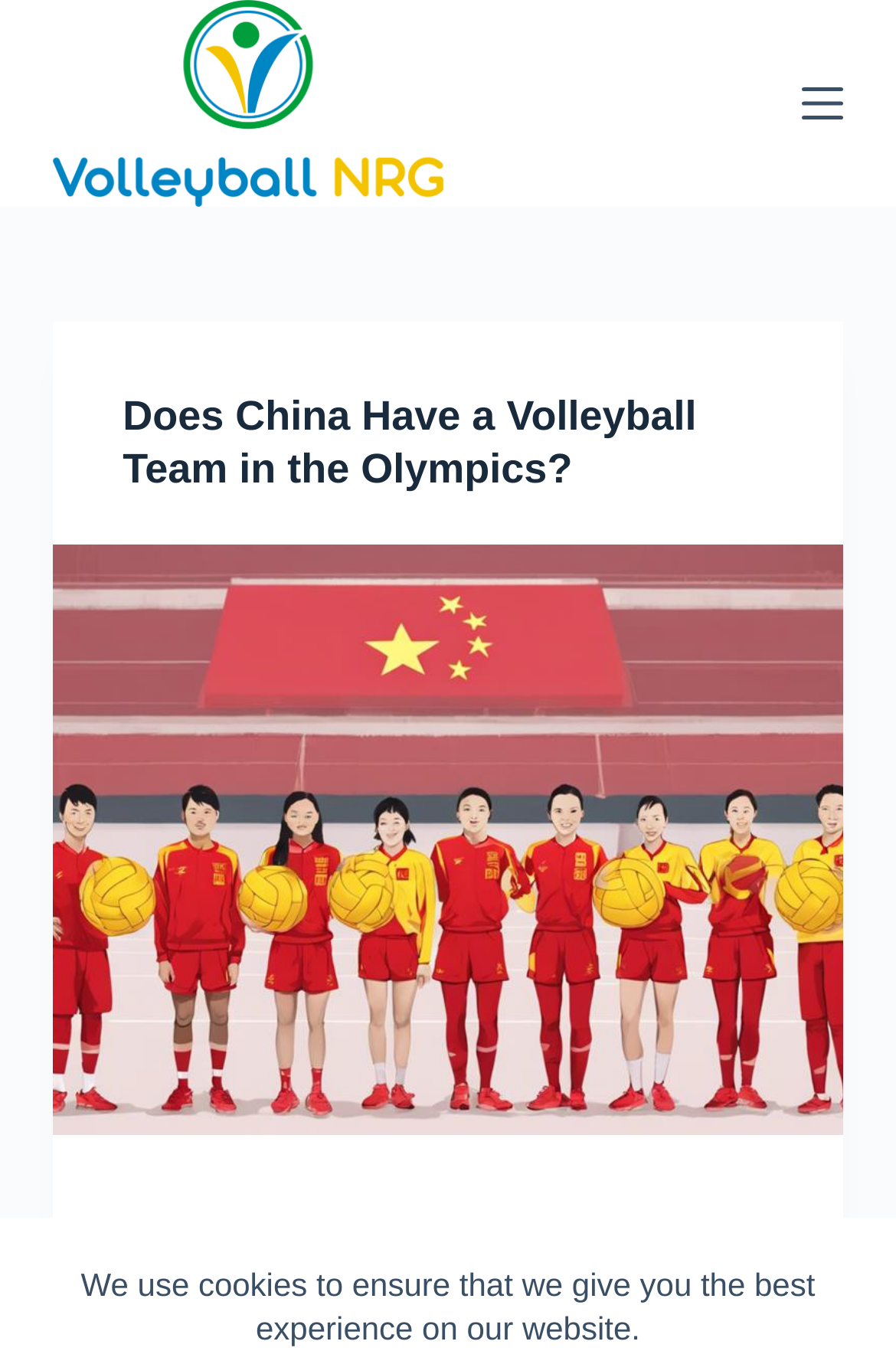Is the menu button on the right side?
Please analyze the image and answer the question with as much detail as possible.

By examining the bounding box coordinates of the menu button, I found that its x1 value is 0.894, which is close to 1, indicating that it is located on the right side of the webpage.